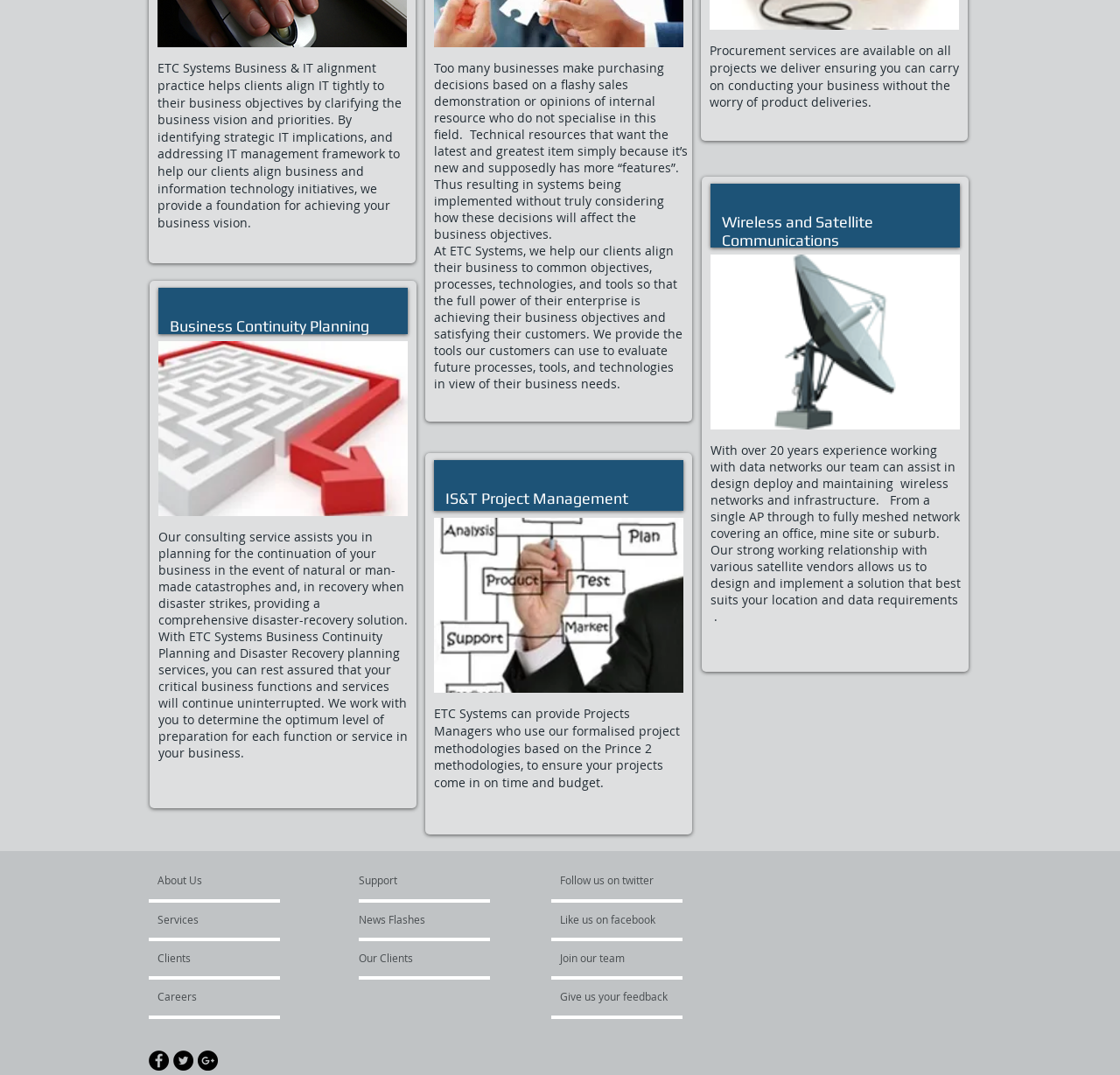For the element described, predict the bounding box coordinates as (top-left x, top-left y, bottom-right x, bottom-right y). All values should be between 0 and 1. Element description: Clients

[0.141, 0.879, 0.225, 0.903]